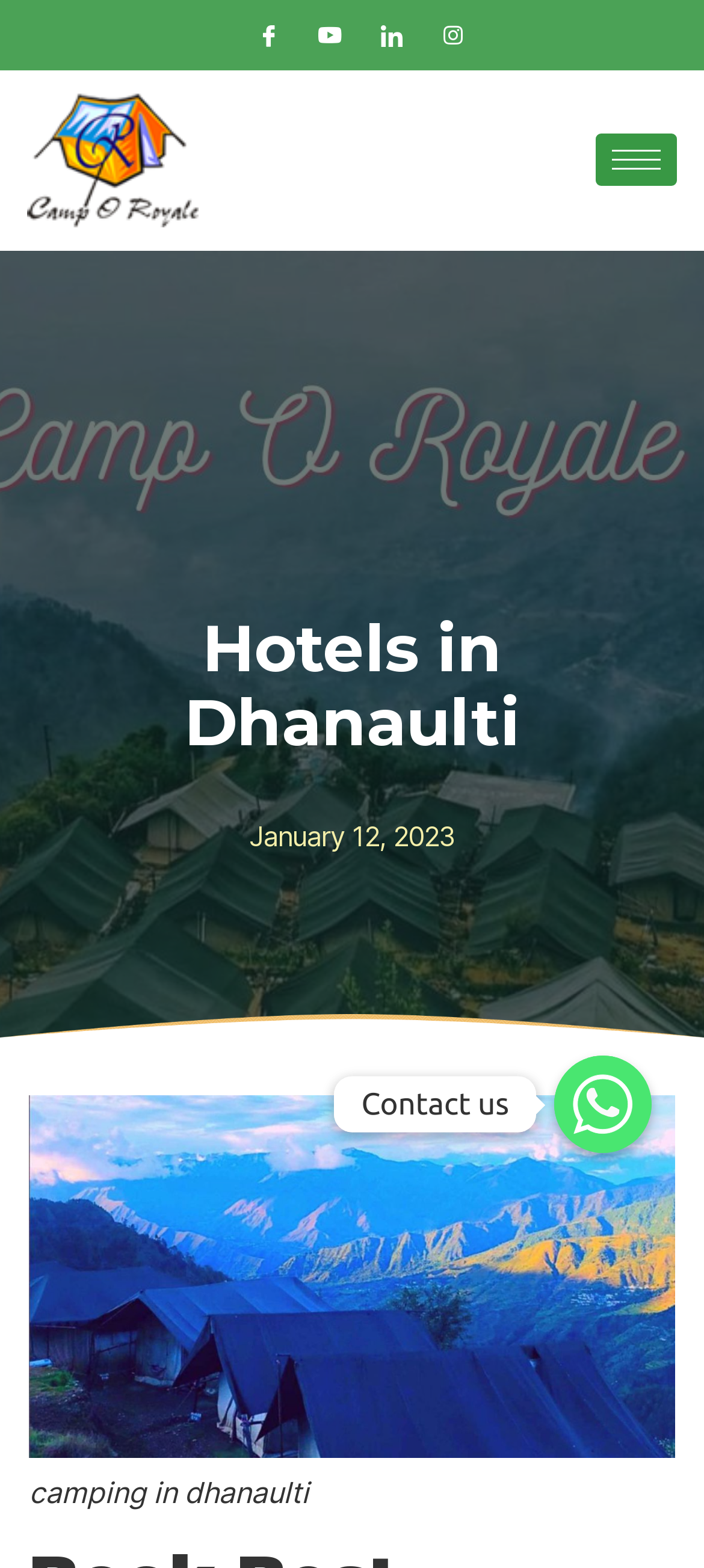Based on the element description parent_node: HOME, identify the bounding box coordinates for the UI element. The coordinates should be in the format (top-left x, top-left y, bottom-right x, bottom-right y) and within the 0 to 1 range.

[0.846, 0.085, 0.962, 0.119]